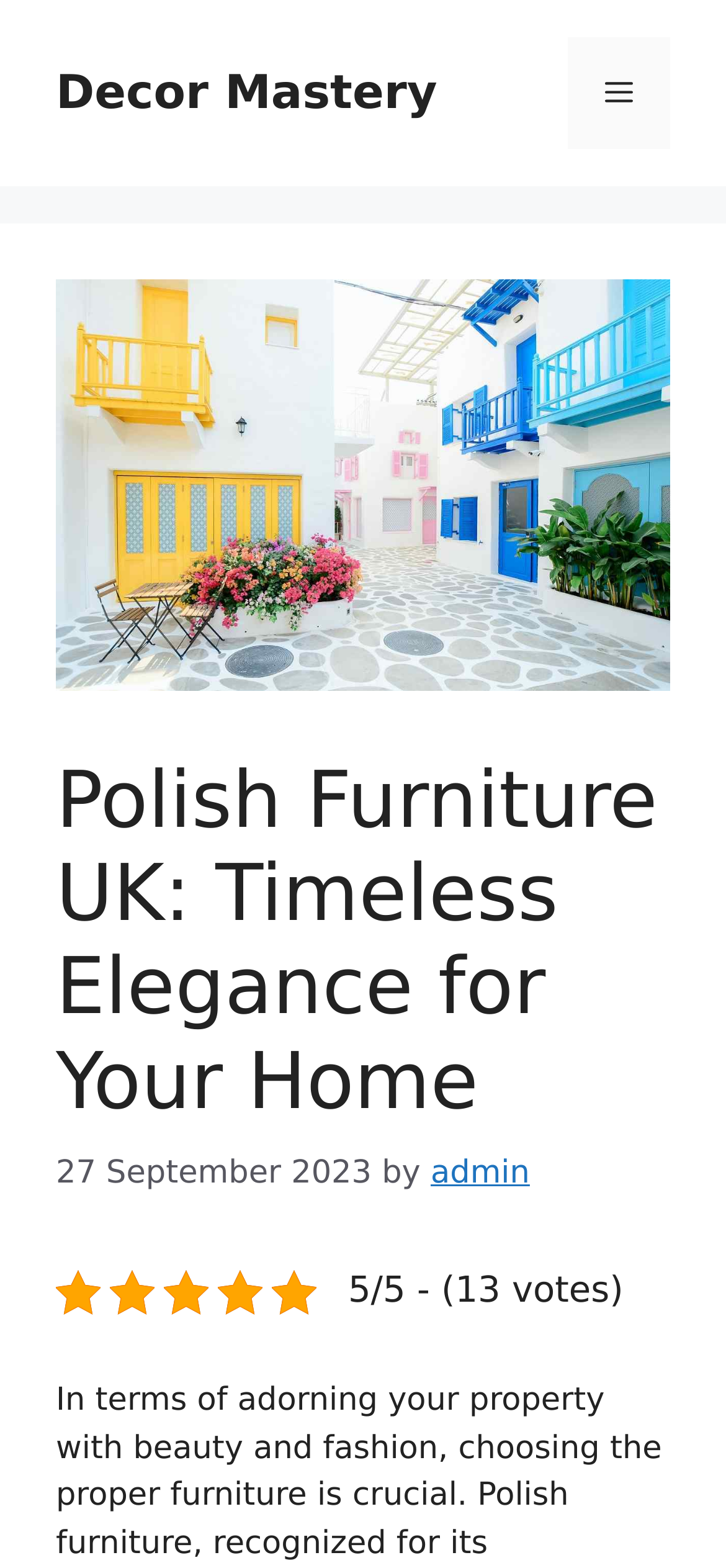Using floating point numbers between 0 and 1, provide the bounding box coordinates in the format (top-left x, top-left y, bottom-right x, bottom-right y). Locate the UI element described here: admin

[0.593, 0.736, 0.73, 0.76]